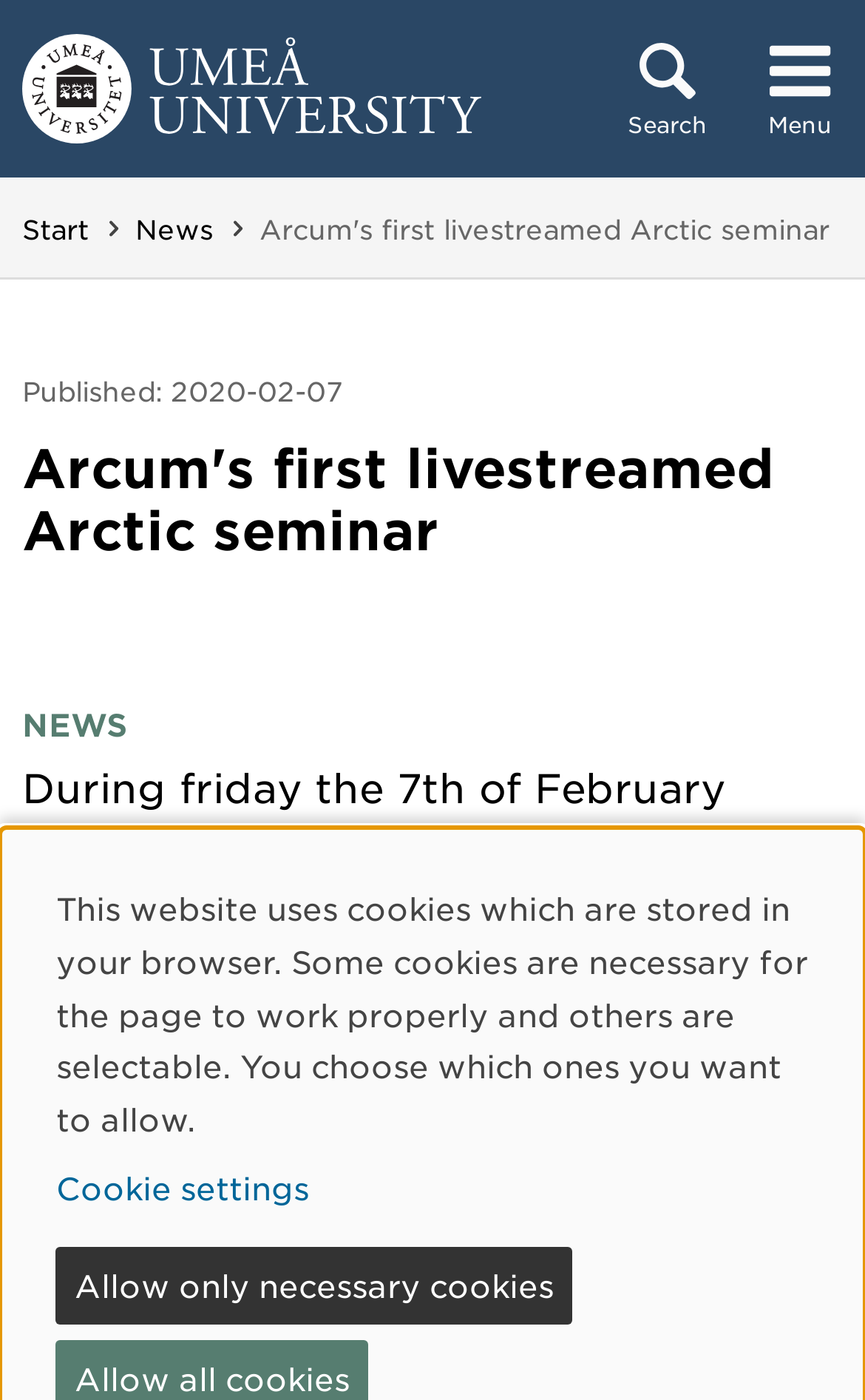What is the name of the speaker?
Please respond to the question with a detailed and thorough explanation.

I found the answer by looking at the StaticText element with the text 'Oscar Sedholm', which suggests that it is the name of one of the speakers.